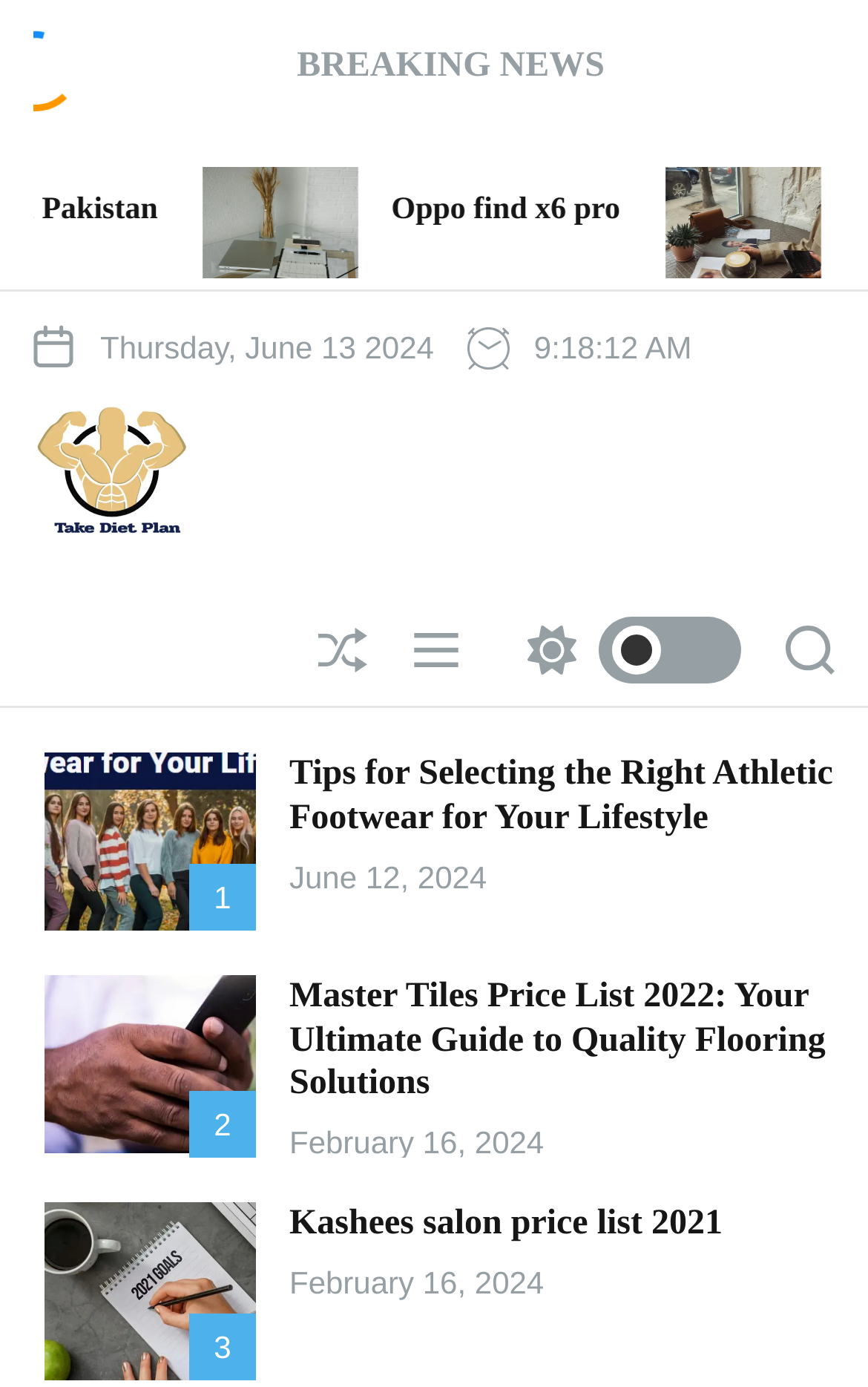Please identify the bounding box coordinates of the element that needs to be clicked to execute the following command: "Search for something". Provide the bounding box using four float numbers between 0 and 1, formatted as [left, top, right, bottom].

[0.905, 0.429, 0.962, 0.509]